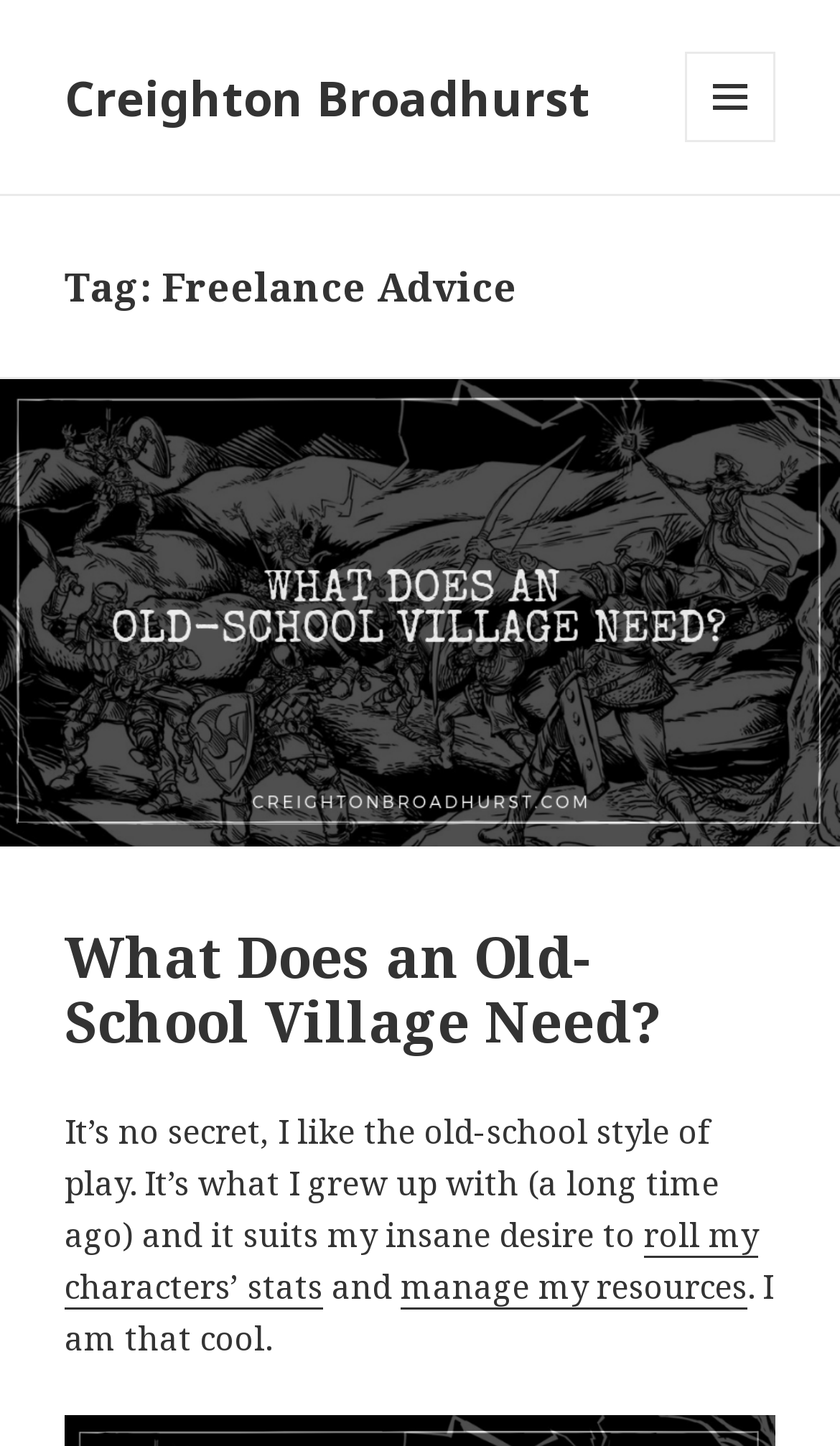What is the author's name?
Use the screenshot to answer the question with a single word or phrase.

Creighton Broadhurst